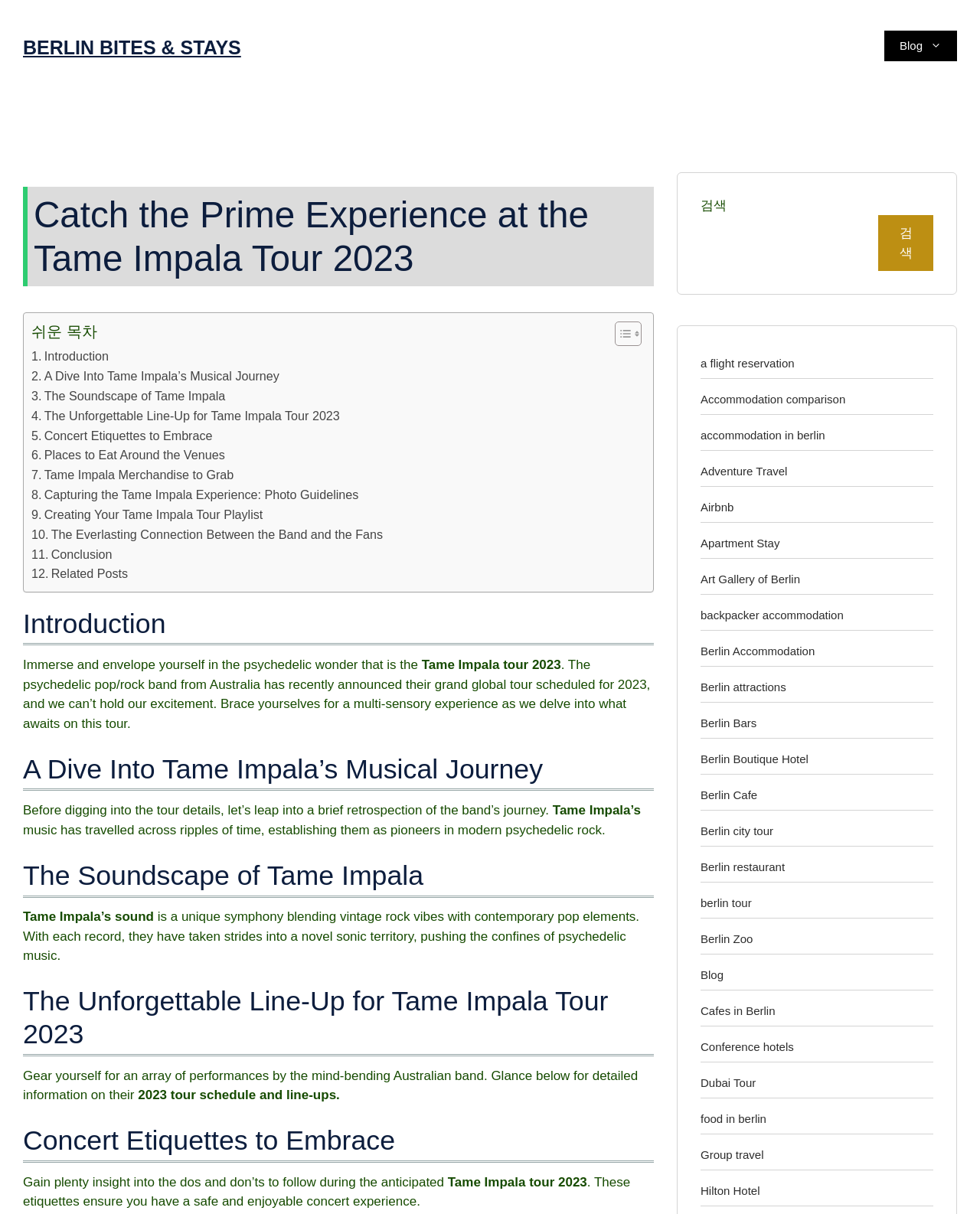Locate the bounding box coordinates of the area where you should click to accomplish the instruction: "Click on the 'Blog' link".

[0.902, 0.025, 0.977, 0.05]